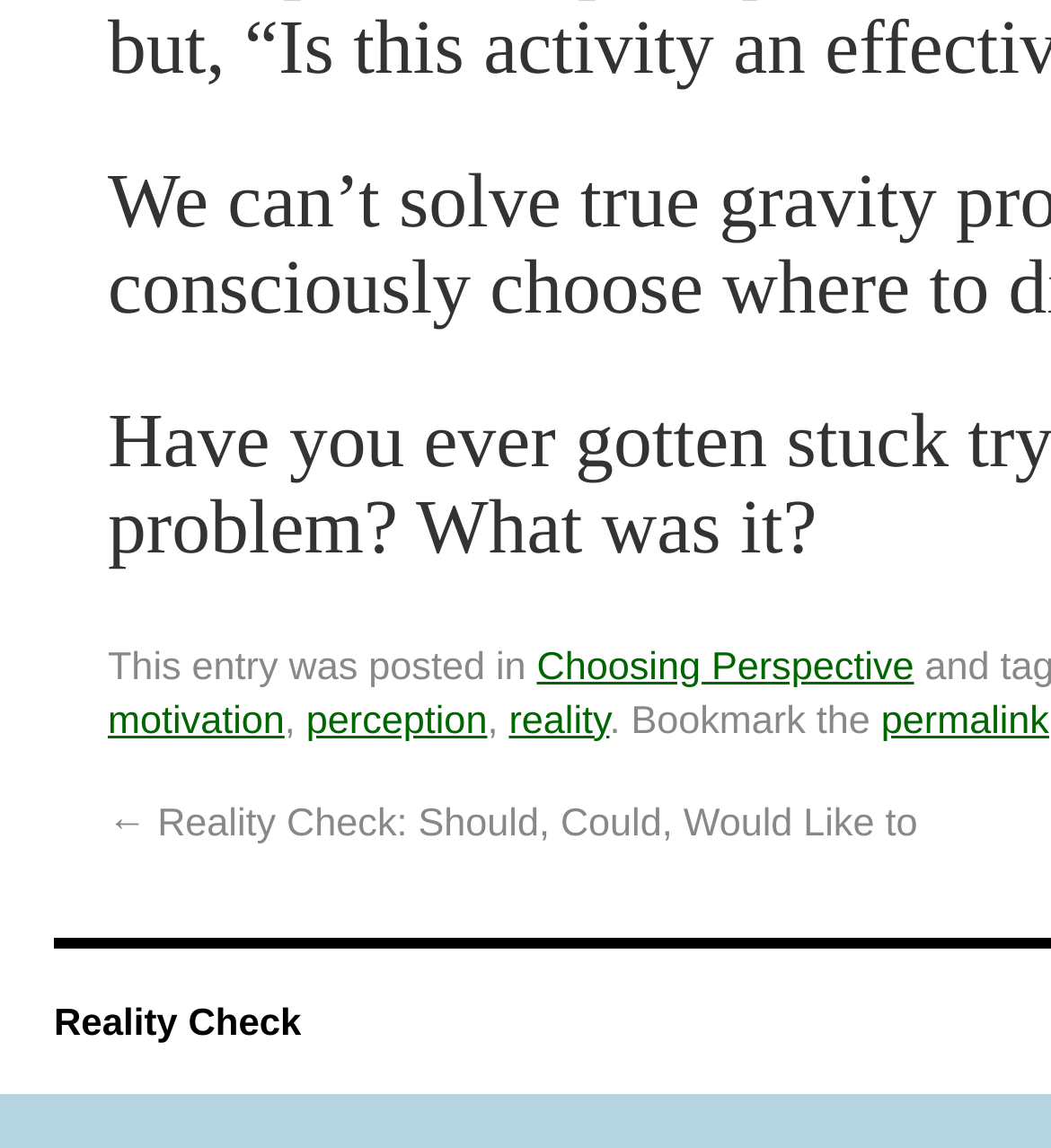Provide a brief response to the question using a single word or phrase: 
What is the last word in the sentence 'This entry was posted in ...'?

permalink